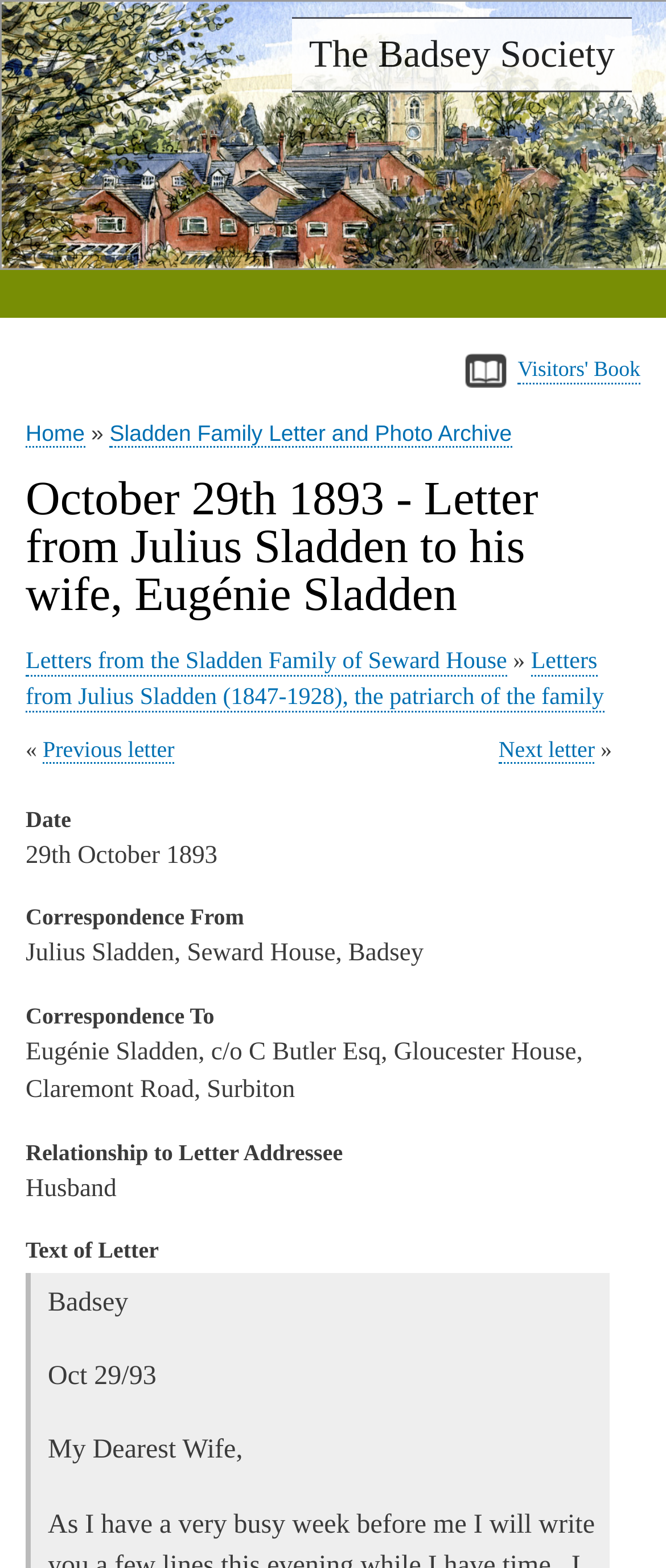What is the relationship of the correspondent to the letter addressee?
Please respond to the question with as much detail as possible.

I found the relationship of the correspondent to the letter addressee by looking at the 'Relationship to Letter Addressee' section, which is located below the 'Correspondence To' section. The 'Relationship to Letter Addressee' section has a static text 'Husband', which indicates the relationship of the correspondent to the letter addressee.